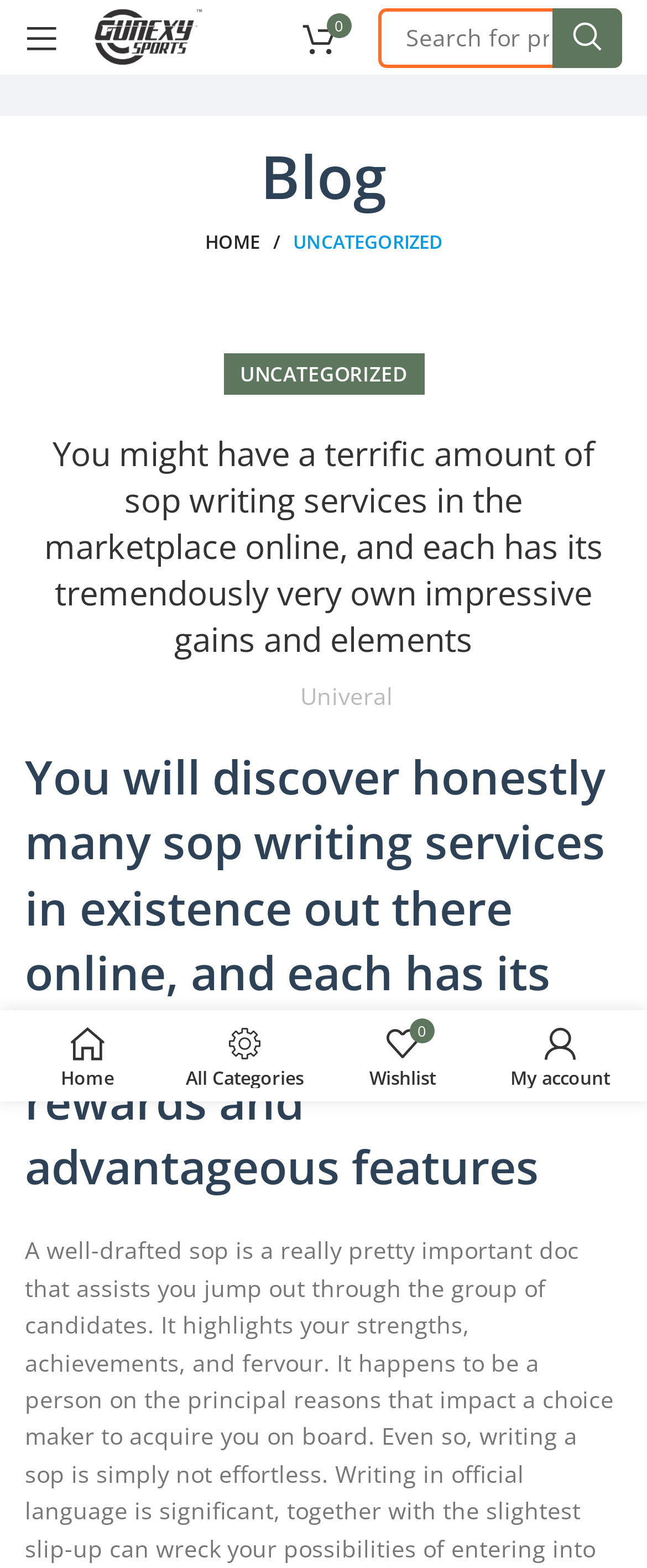Please respond in a single word or phrase: 
What is the purpose of this website?

SOP writing services